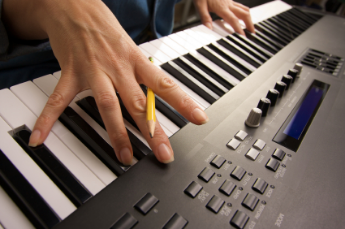Give a one-word or one-phrase response to the question: 
What is the setting of the scene?

A casual creative environment